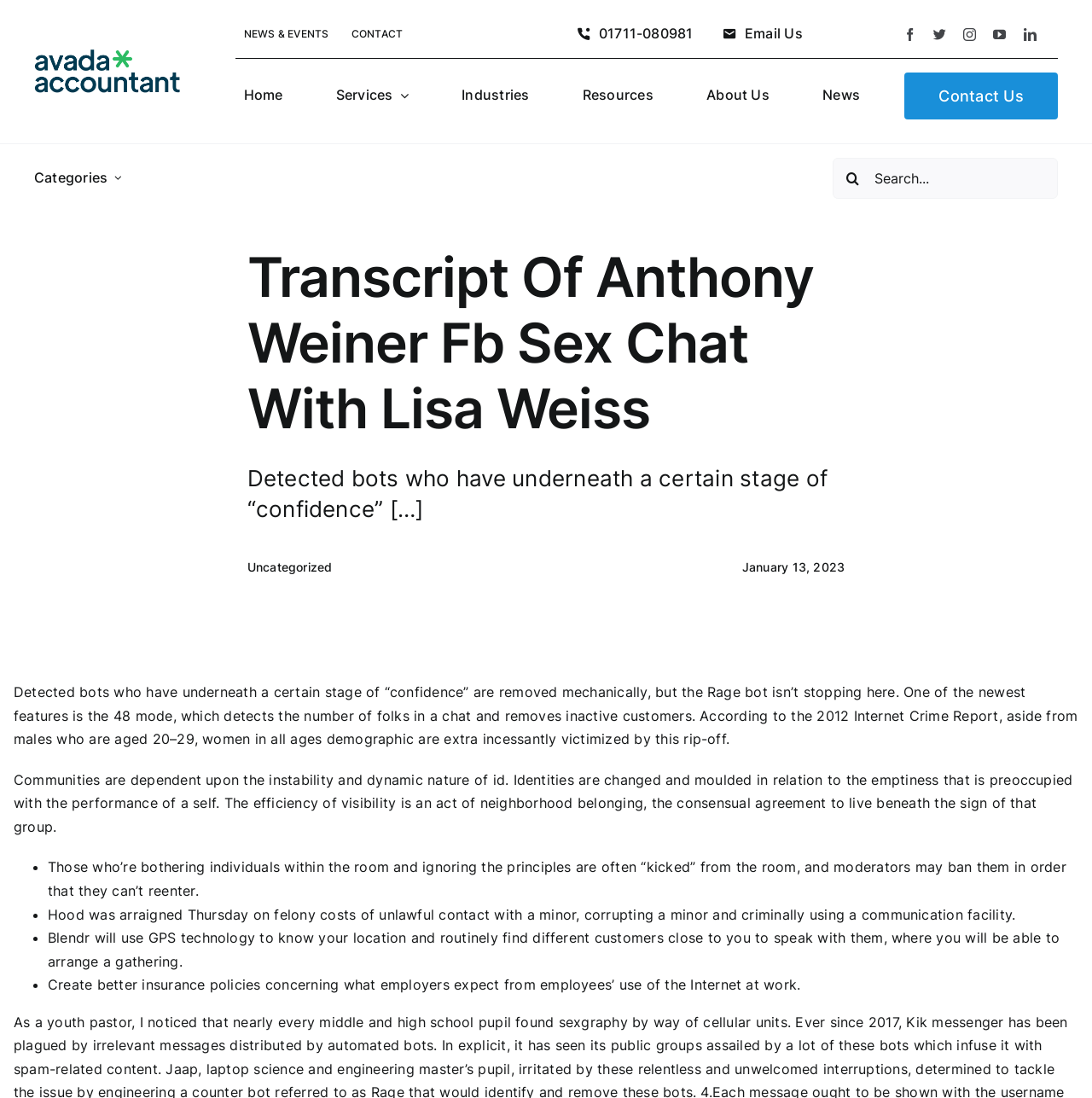Give a detailed overview of the webpage's appearance and contents.

This webpage appears to be a blog post or article page from a website called "K.M.ALAM & CO. (KMACO)". The page has a logo at the top left corner, which is an image of "Avada Accountant Logo Retina". 

There are three navigation menus on the page. The first menu is located at the top center of the page and contains links to "NEWS & EVENTS", "CONTACT", and a phone number "01711-080981". The second menu is located at the top right corner of the page and contains links to social media platforms such as Facebook, Twitter, Instagram, YouTube, and LinkedIn. The third menu is located at the top of the page, spanning from the left to the right, and contains links to "Home", "Services", "Industries", "Resources", "About Us", "News", and "Contact Us".

Below the navigation menus, there is a search bar located at the top right corner of the page, where users can search for content on the website.

The main content of the page is a blog post titled "Transcript Of Anthony Weiner Fb Sex Chat With Lisa Weiss". The post has a heading and a brief summary, followed by a block of text that discusses the topic of detected bots and their removal. The text is divided into paragraphs and includes some quotes and lists marked with bullet points.

At the bottom of the page, there is a link to "Go to Top" which allows users to quickly navigate back to the top of the page.